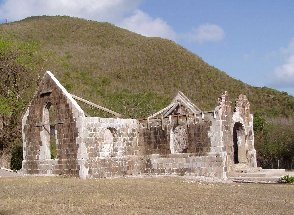What is the condition of the church's structure?
Examine the screenshot and reply with a single word or phrase.

Partially collapsed